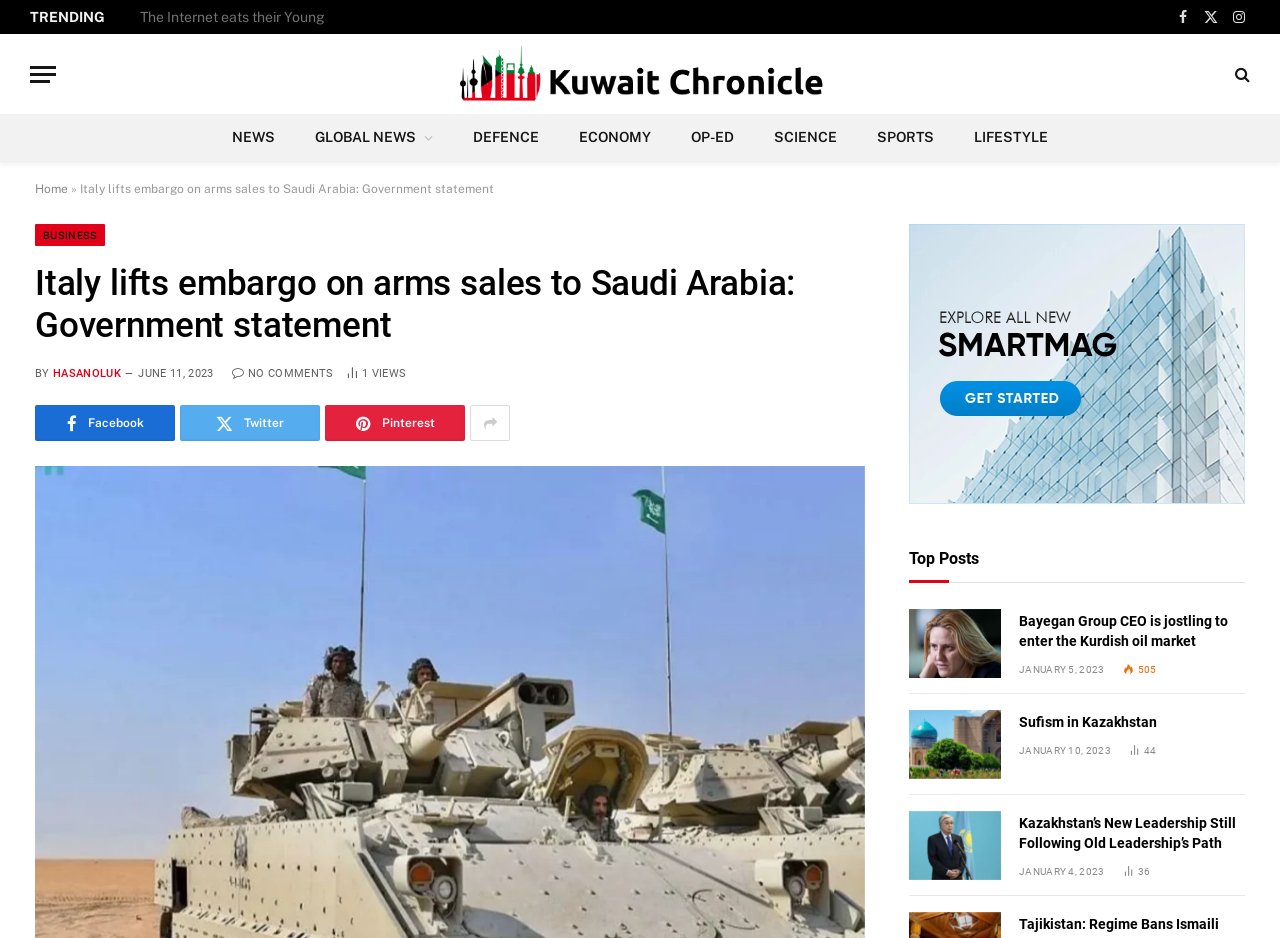Identify the bounding box for the UI element specified in this description: "Testimonials". The coordinates must be four float numbers between 0 and 1, formatted as [left, top, right, bottom].

None